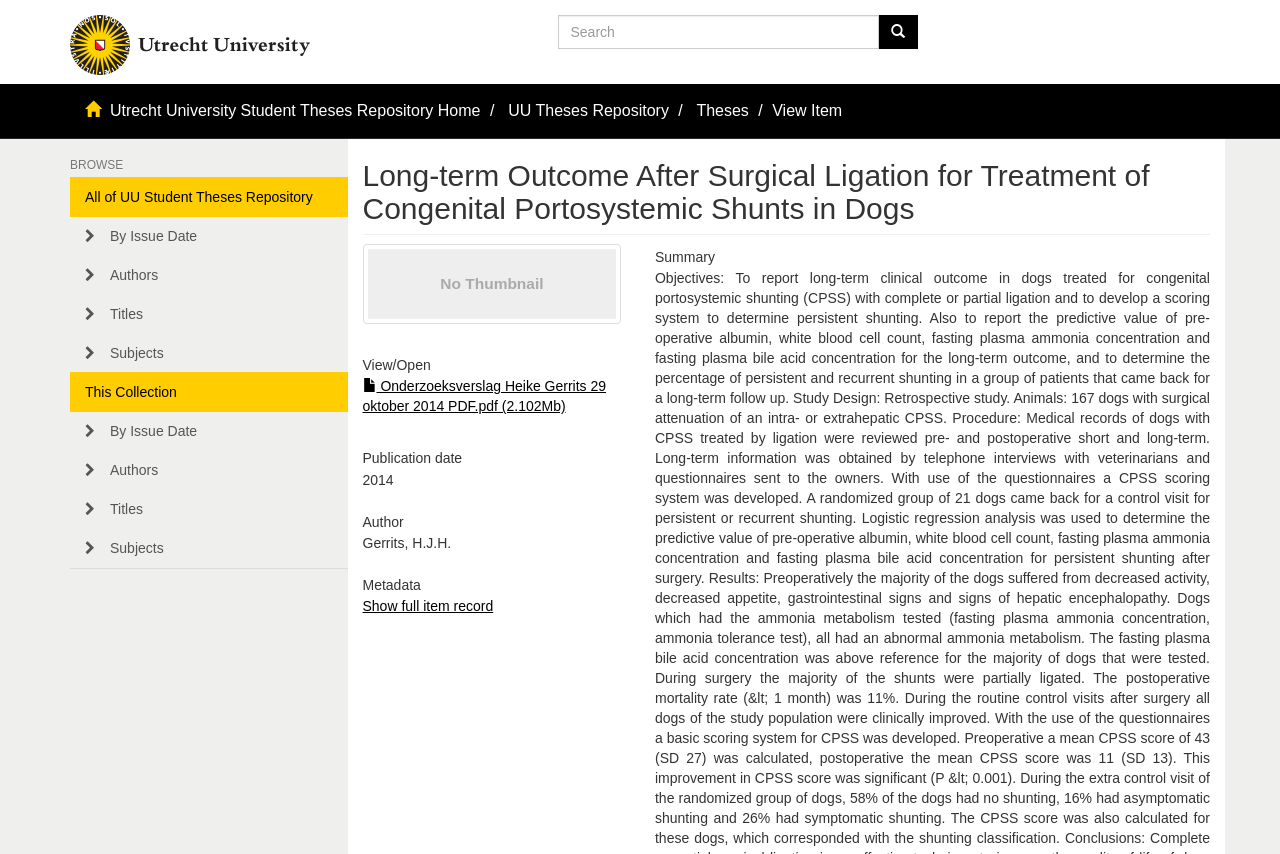Find the bounding box coordinates of the clickable area that will achieve the following instruction: "View the thesis repository home".

[0.086, 0.119, 0.375, 0.139]